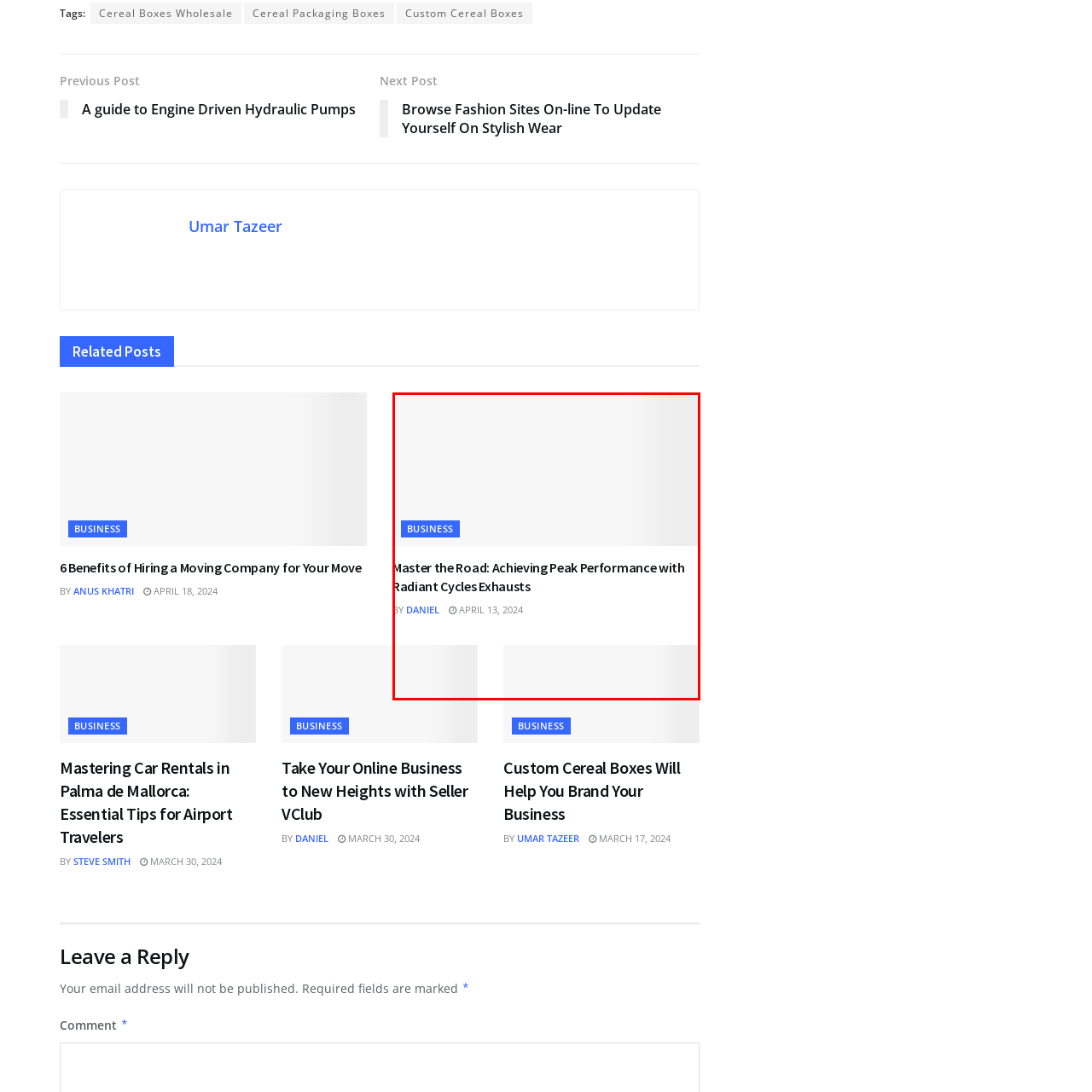Create a detailed narrative of the image inside the red-lined box.

The image features the heading "Master the Road: Achieving Peak Performance with Radiant Cycles Exhausts," which indicates a focus on enhancing performance in cycling through advanced exhaust systems. It is authored by Daniel and was published on April 13, 2024. The article falls under the "Business" category, highlighting its professional relevance. This image is likely part of a blog or article that explores innovative products, techniques, or insights aimed at cycling enthusiasts and professionals seeking to maximize their performance on the road. The overall theme suggests a blend of technical expertise and practical advice for achieving optimal results in cycling.